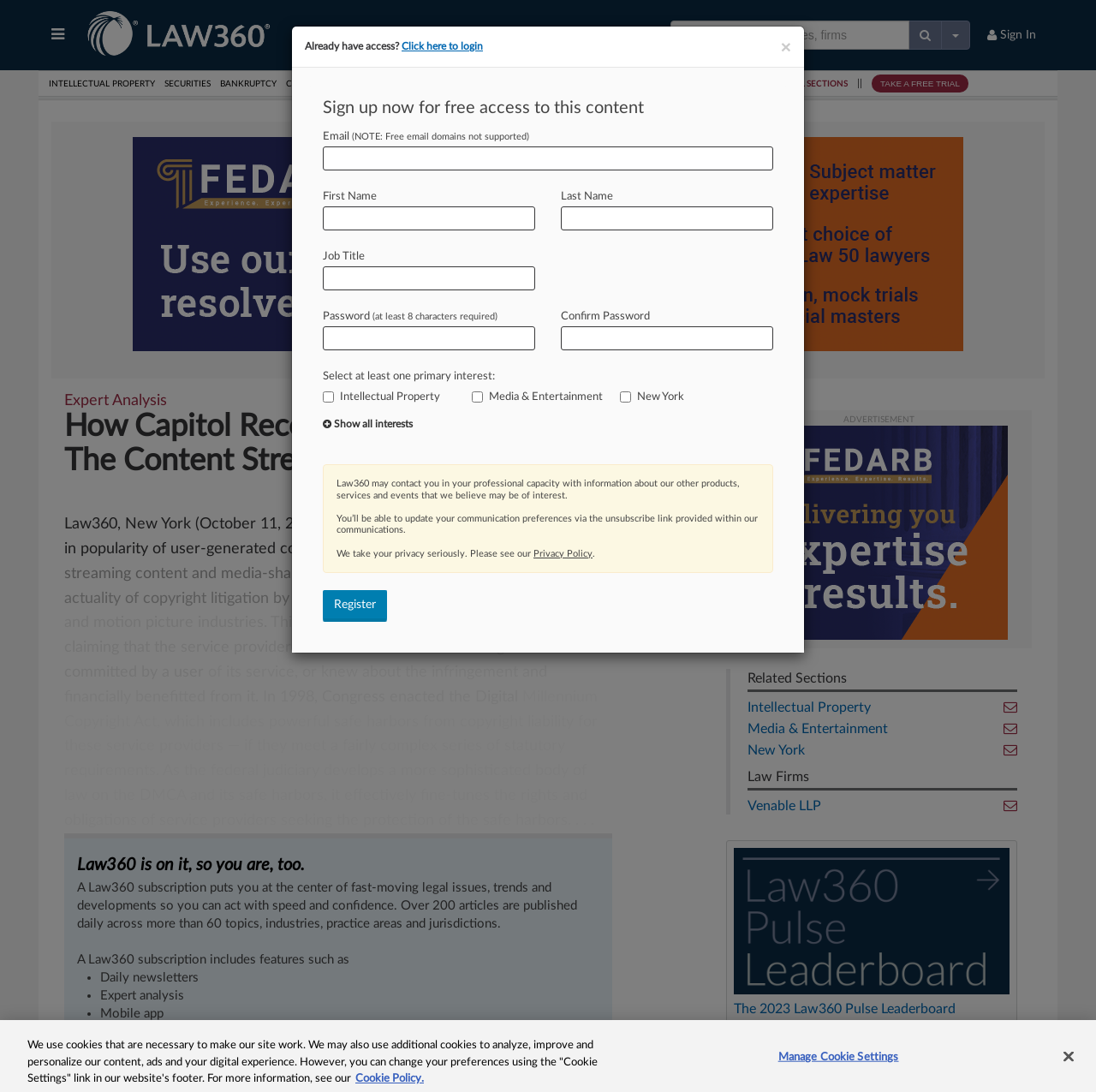What type of content is the article discussing?
Can you provide an in-depth and detailed response to the question?

The type of content can be inferred by looking at the categories listed on the top of the webpage, such as 'INTELLECTUAL PROPERTY', 'SECURITIES', 'BANKRUPTCY', etc. which are all related to legal topics.